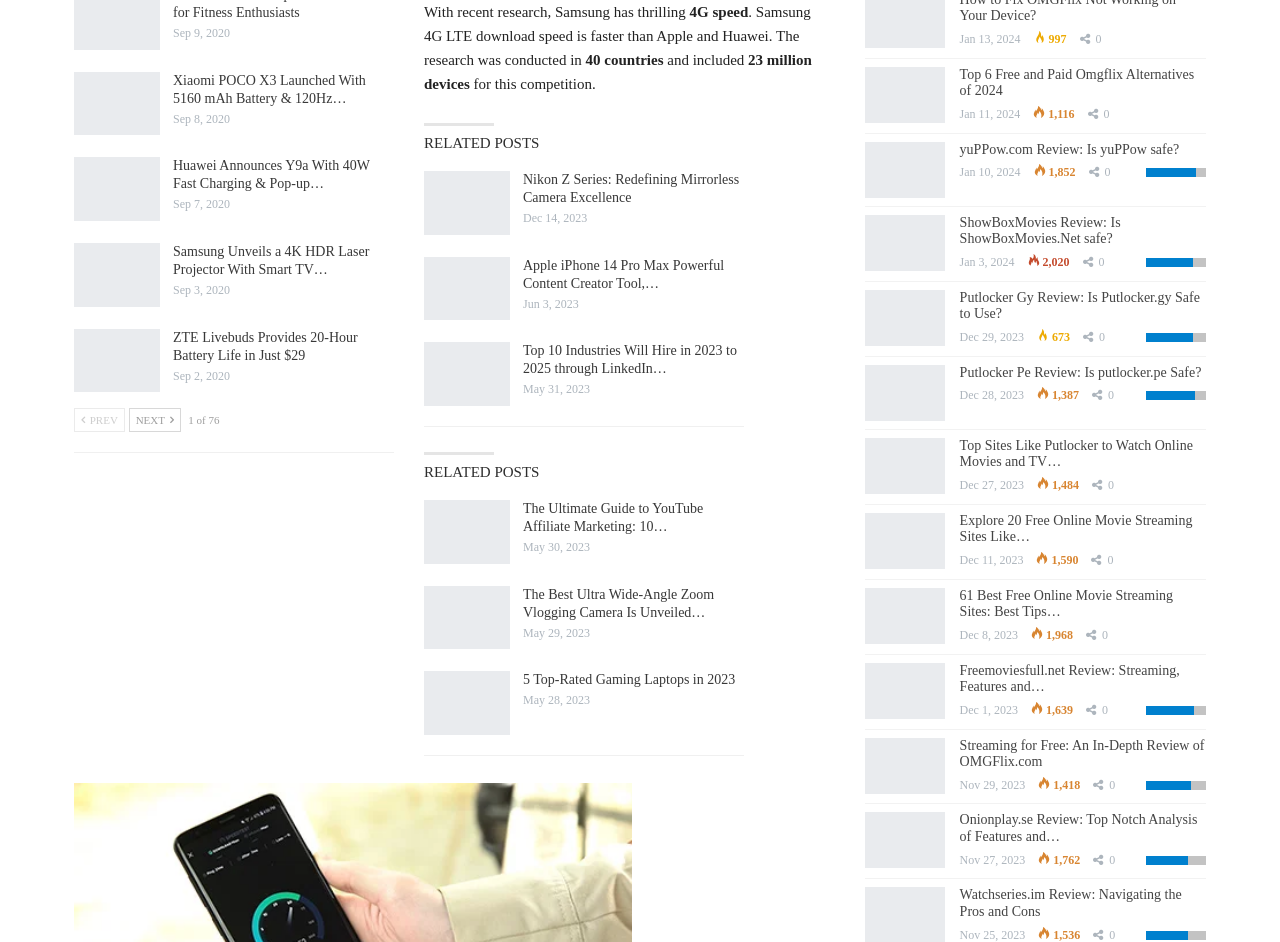Determine the bounding box coordinates of the section to be clicked to follow the instruction: "Click on the 'Previous' button". The coordinates should be given as four float numbers between 0 and 1, formatted as [left, top, right, bottom].

[0.058, 0.433, 0.098, 0.459]